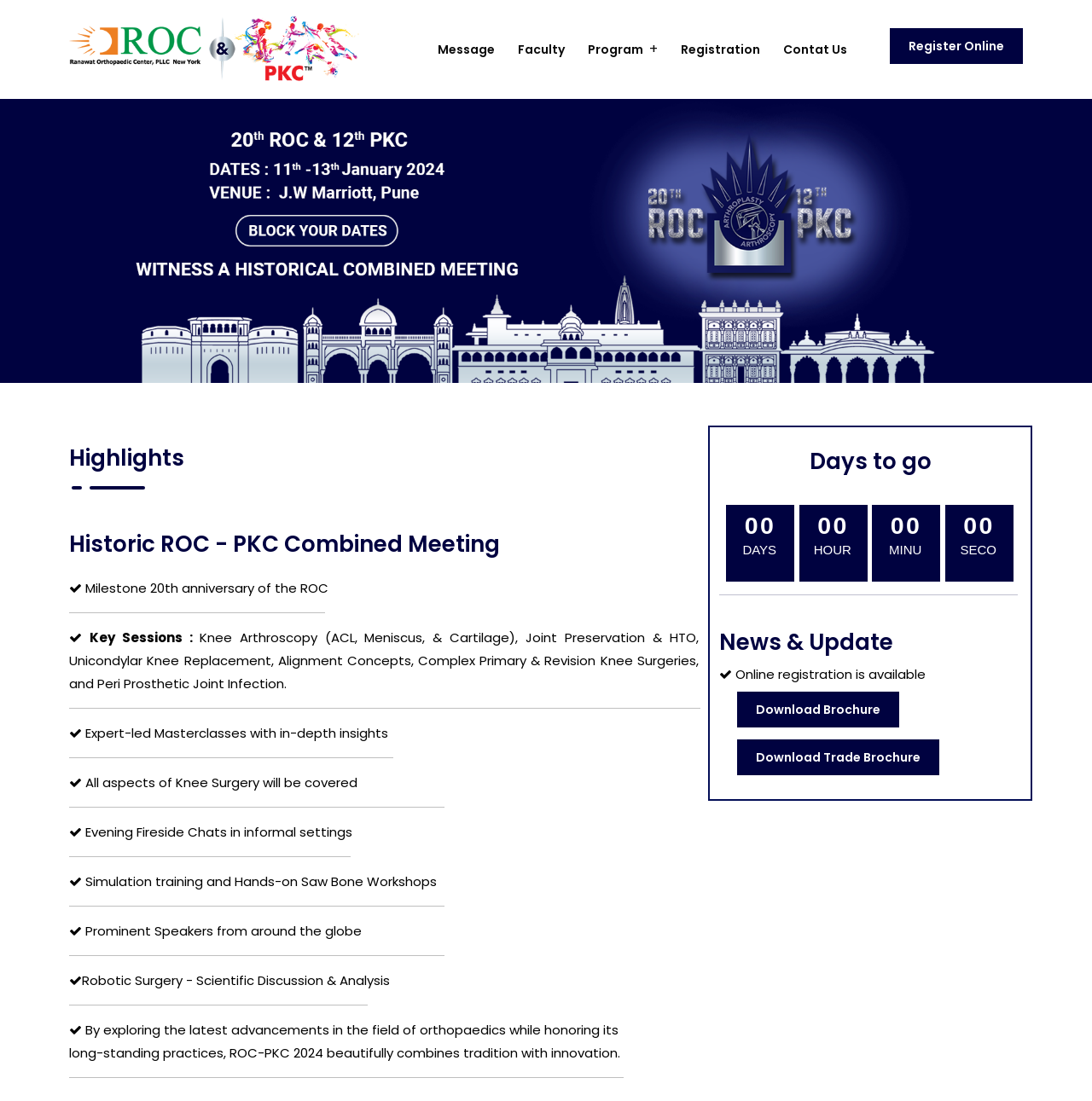Explain the contents of the webpage comprehensively.

The webpage appears to be promoting the 20th Winter Meeting of the Ranawat Orthopaedic Conference (ROC) and the 12th Pune Knee Course (PKC) in 2024. At the top left corner, there is a logo image with a link. Below the logo, there are six navigation links: "Message", "Faculty", "+ Program", "Registration", "Contact Us", and "Register Online".

Below the navigation links, there is a large background image that spans the entire width of the page. On top of this image, there are several sections of text and headings. The first section has a heading "Highlights" followed by a subheading "Historic ROC - PKC Combined Meeting". Below this, there is a paragraph of text describing the milestone 20th anniversary of the ROC.

The next section has a heading "Key Sessions" followed by a list of topics related to knee surgery, including arthroscopy, joint preservation, and revision knee surgeries. This section is separated from the previous one by a horizontal separator line.

The following sections have headings "Expert-led Masterclasses", "All aspects of Knee Surgery", "Evening Fireside Chats", "Simulation training and Hands-on Saw Bone Workshops", "Prominent Speakers", and "Robotic Surgery". Each section has a brief description of the topic and is separated from the previous one by a horizontal separator line.

On the right side of the page, there is a countdown timer displaying the number of days, hours, minutes, and seconds until the event. Below the timer, there is a heading "News & Update" followed by a brief announcement about online registration being available. There are also two links to download brochures, one for the main event and one for trade.

Overall, the webpage is promoting the ROC and PKC events, highlighting the key sessions, speakers, and activities, and providing information about registration and updates.